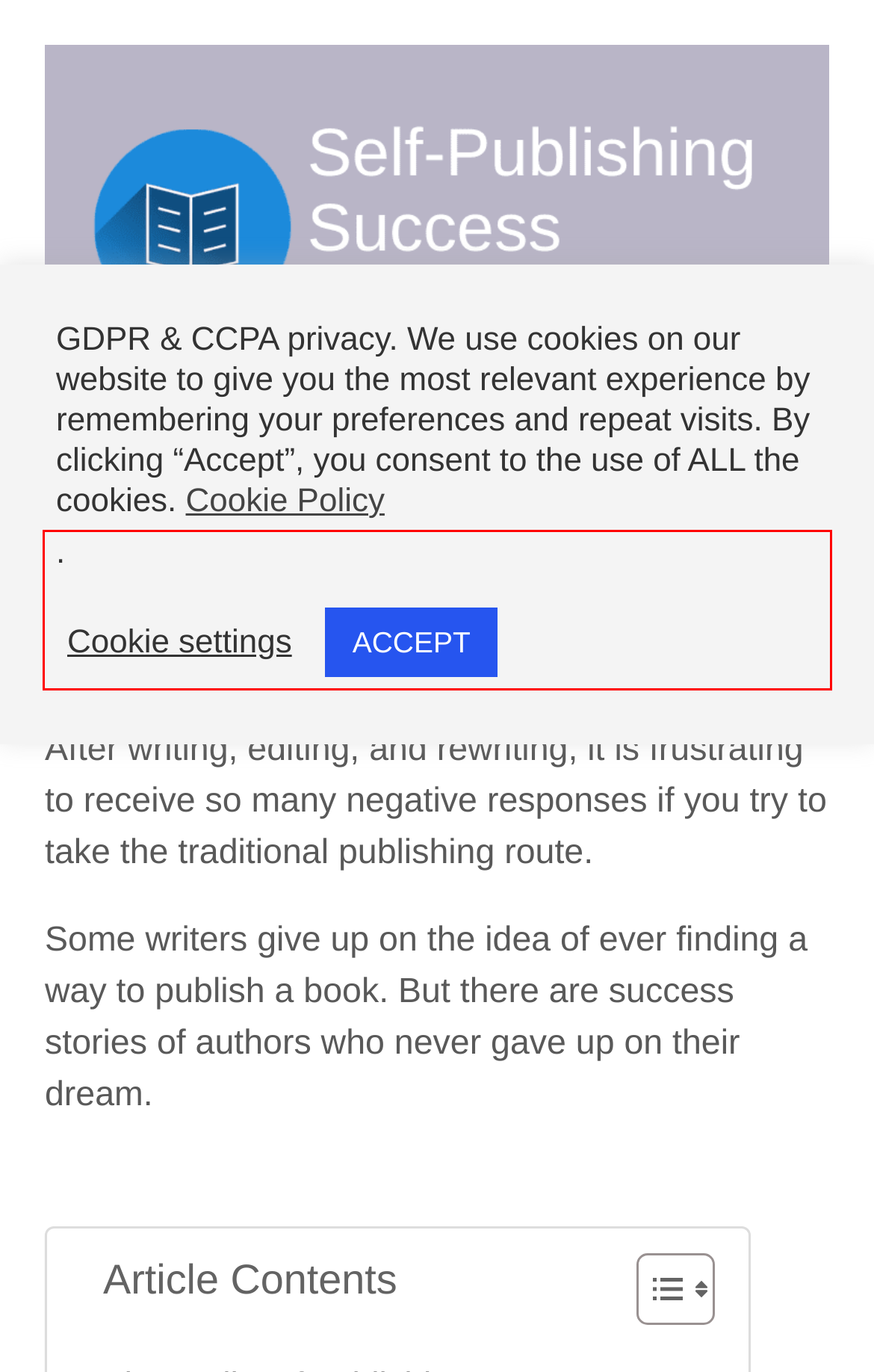Locate the red bounding box in the provided webpage screenshot and use OCR to determine the text content inside it.

Finding a publisher is not an easy task these days, even if you think you have written a potential bestseller.